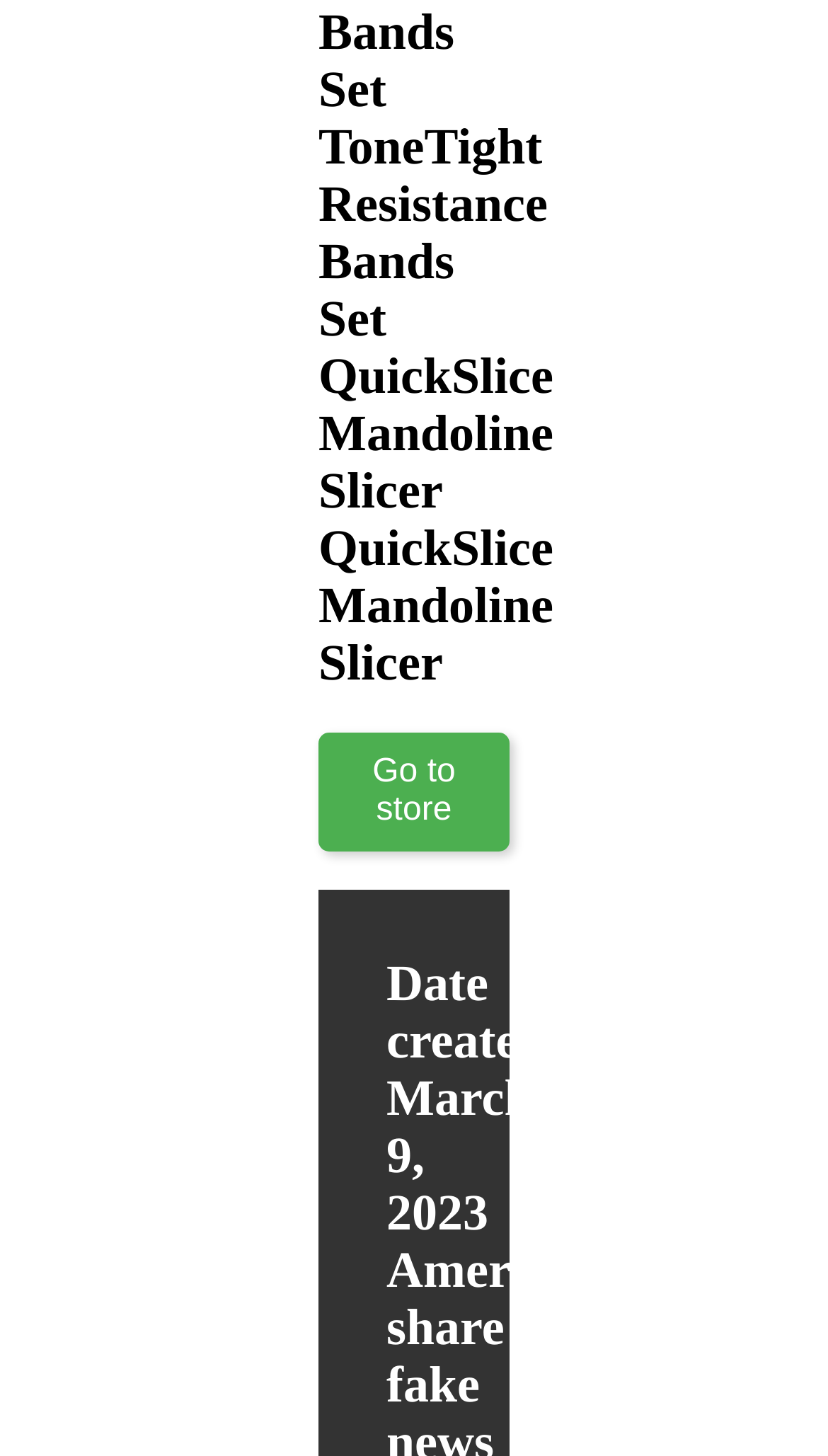Please find the bounding box coordinates (top-left x, top-left y, bottom-right x, bottom-right y) in the screenshot for the UI element described as follows: Go to store

[0.385, 0.518, 0.615, 0.543]